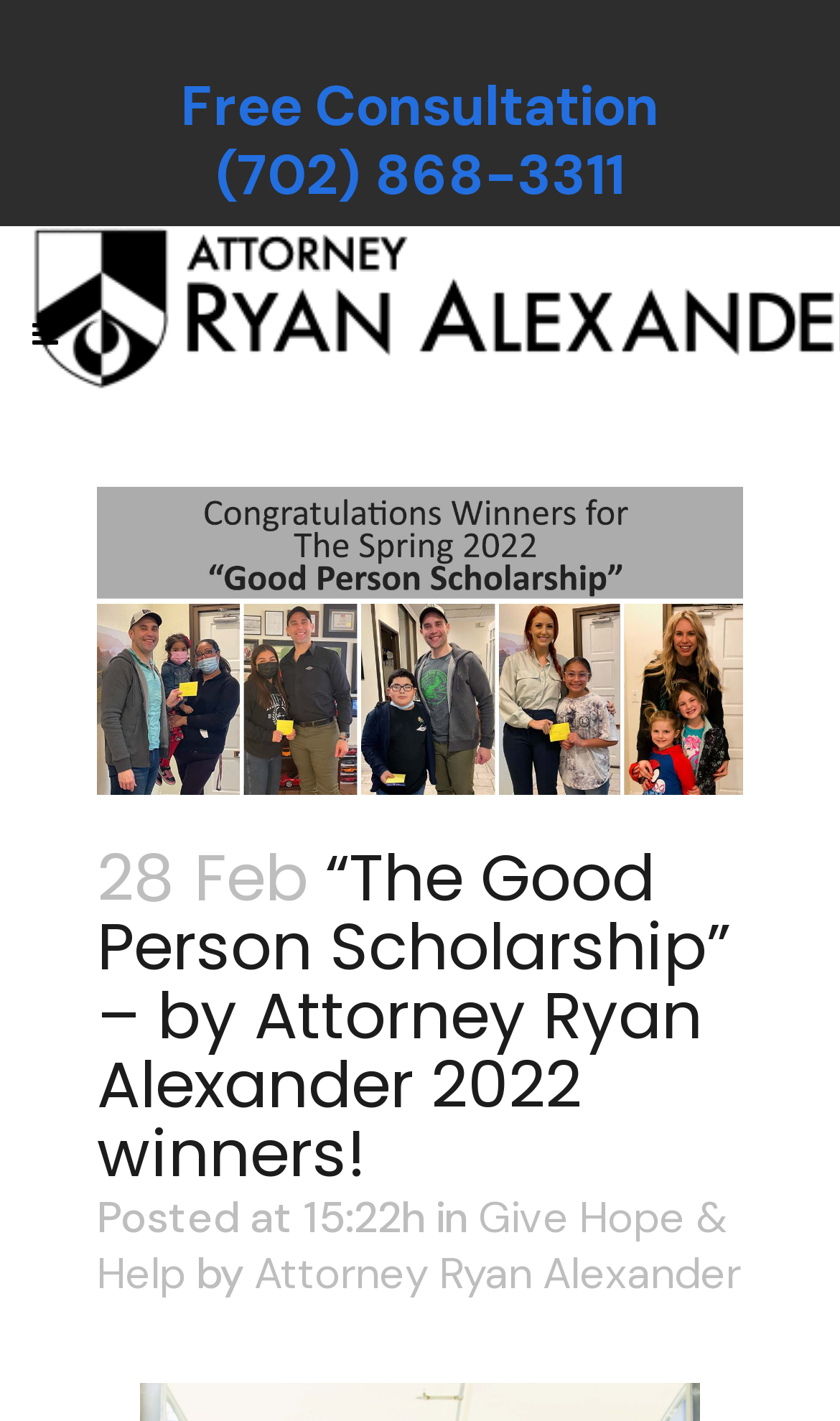Who is the author of the latest article?
Look at the image and respond to the question as thoroughly as possible.

I found the author of the latest article by looking at the link element with the text 'Attorney Ryan Alexander' and determining that it is the author of the article based on its context.